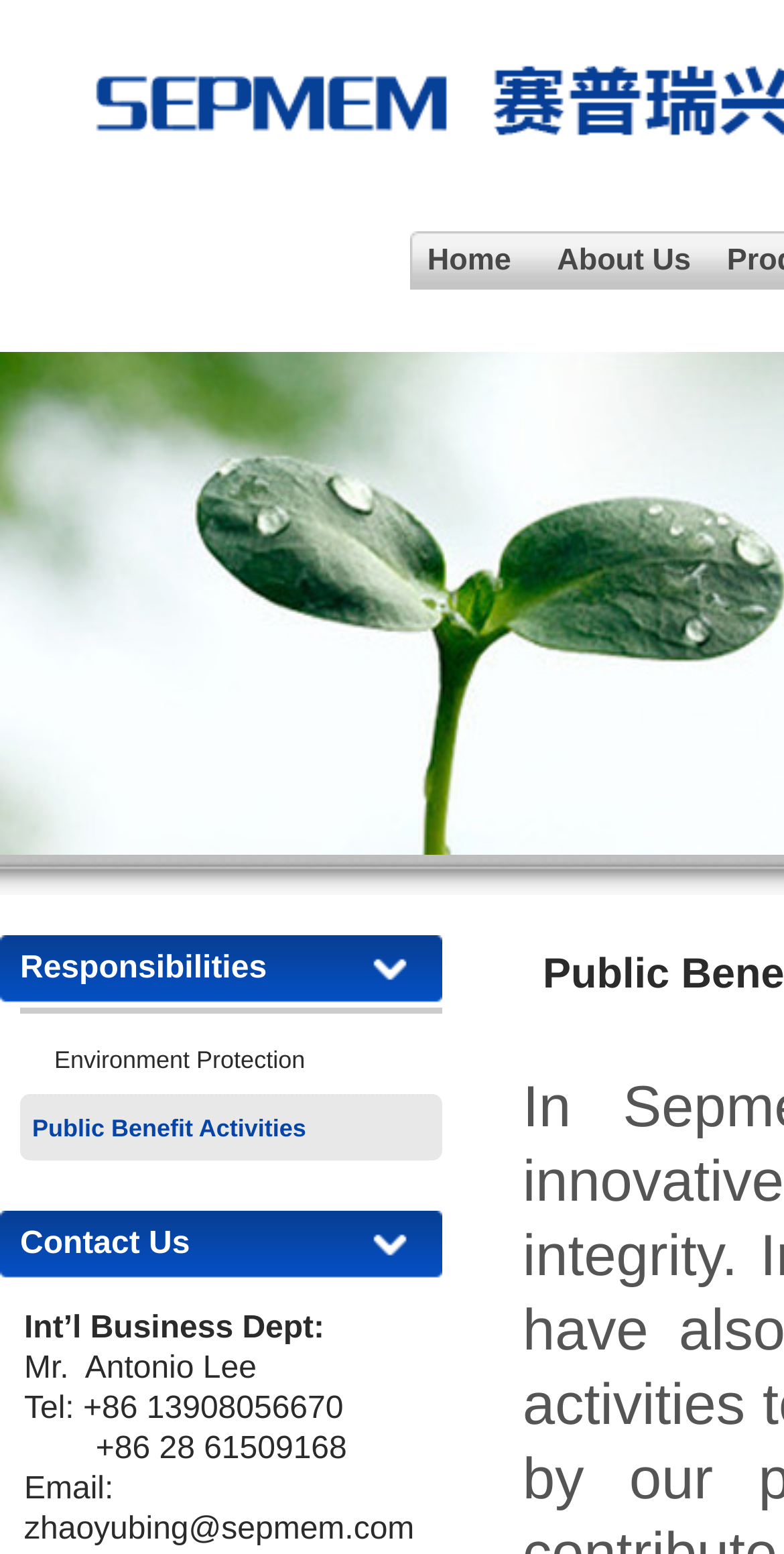Summarize the webpage comprehensively, mentioning all visible components.

The webpage is about Public Benefit Activities, with a focus on responsibilities. At the top, there are three links: "Home" and "About Us" are positioned side by side, with "Home" on the left and "About Us" on the right. Below these links, there is a prominent title "Public Benefit Activities" centered on the page.

On the left side of the page, there is a section dedicated to contact information. It starts with a link "Environment Protection" at the top, followed by a series of static text elements. The contact information includes the department name "Int’l Business Dept:", a person's name "Mr. Antonio Lee", phone numbers, and an email address. These text elements are stacked vertically, with each element positioned below the previous one.

Overall, the webpage has a simple layout with a clear focus on presenting contact information related to public benefit activities.